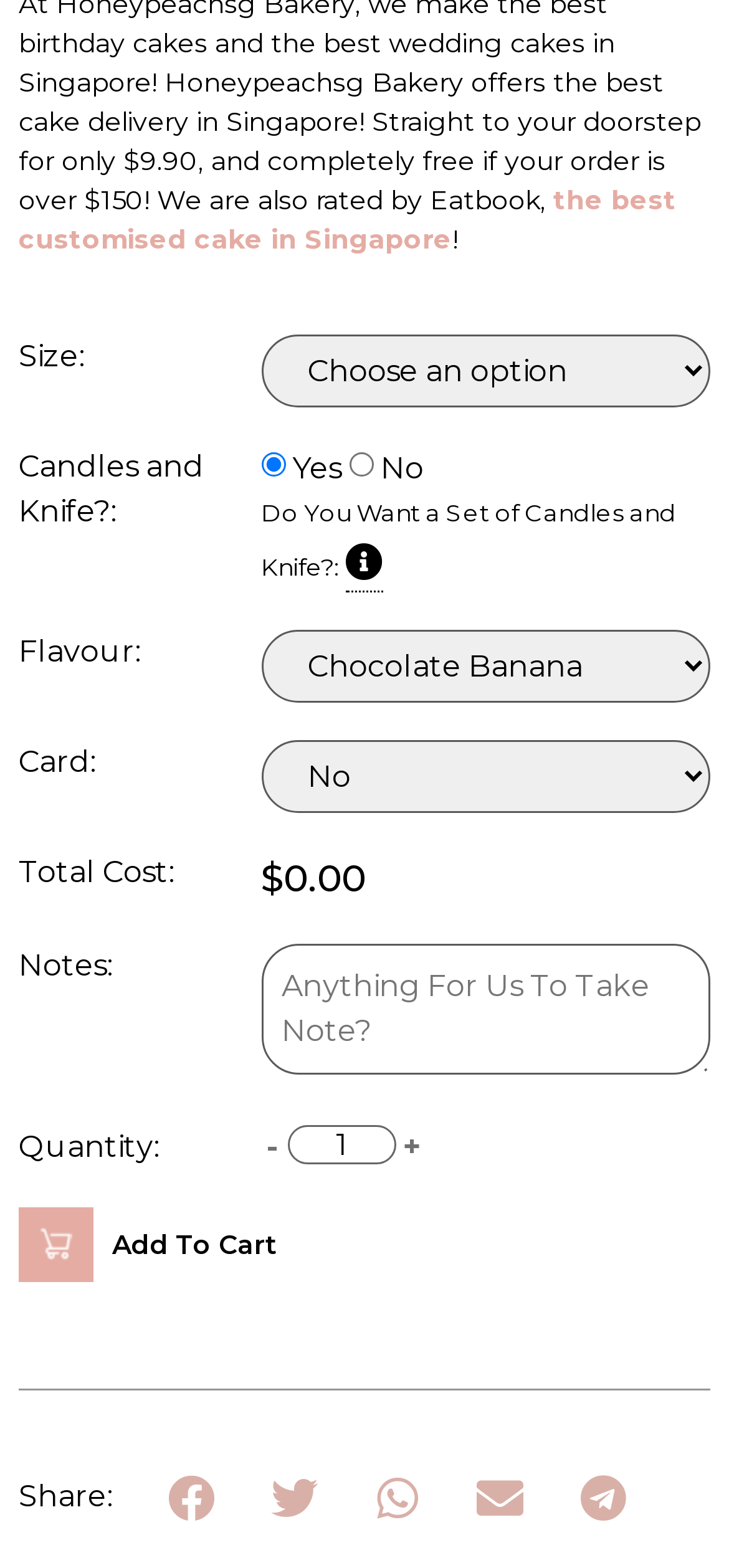Kindly determine the bounding box coordinates for the area that needs to be clicked to execute this instruction: "View Privacy".

None